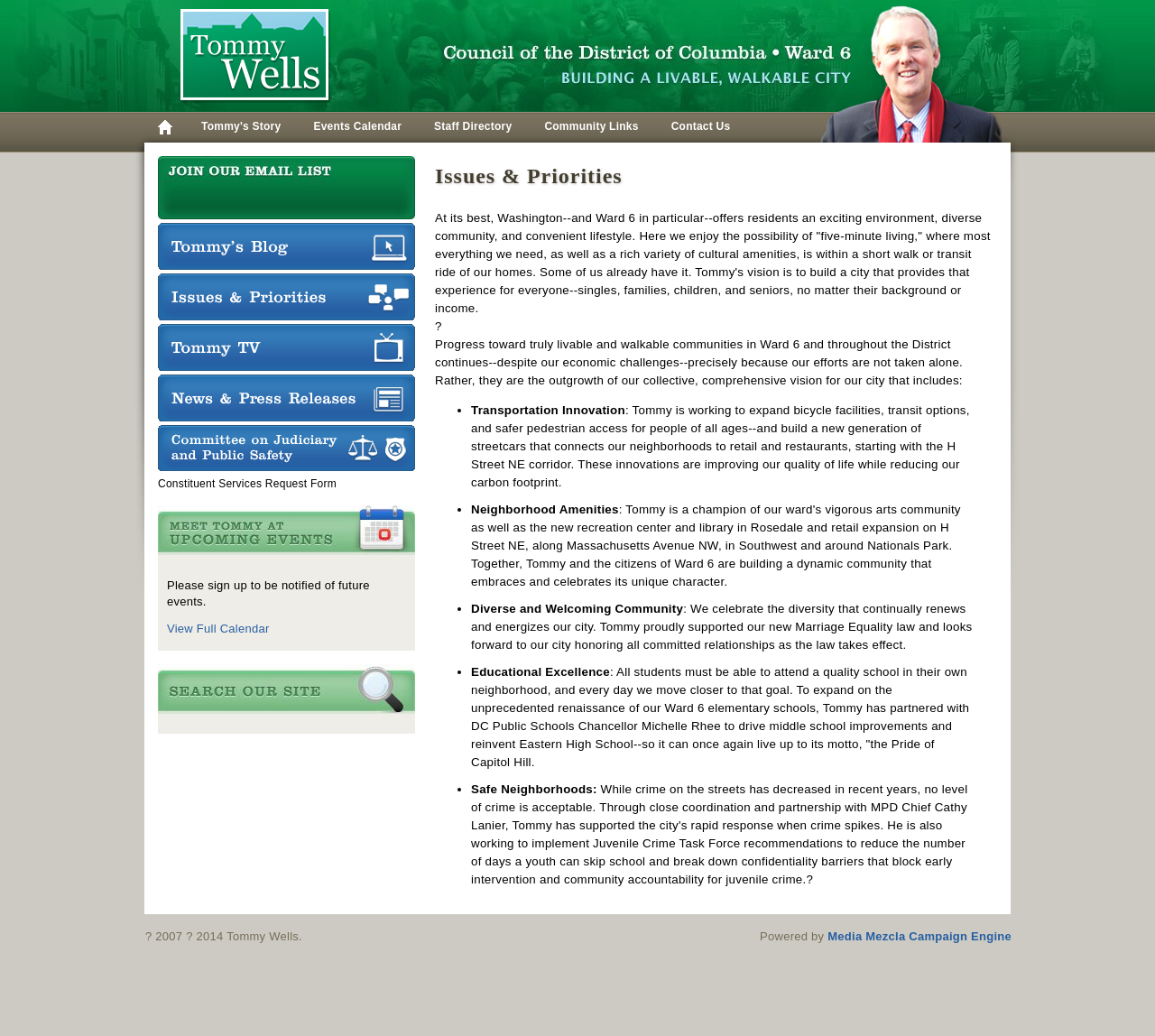Locate and provide the bounding box coordinates for the HTML element that matches this description: "Home".

[0.125, 0.108, 0.16, 0.138]